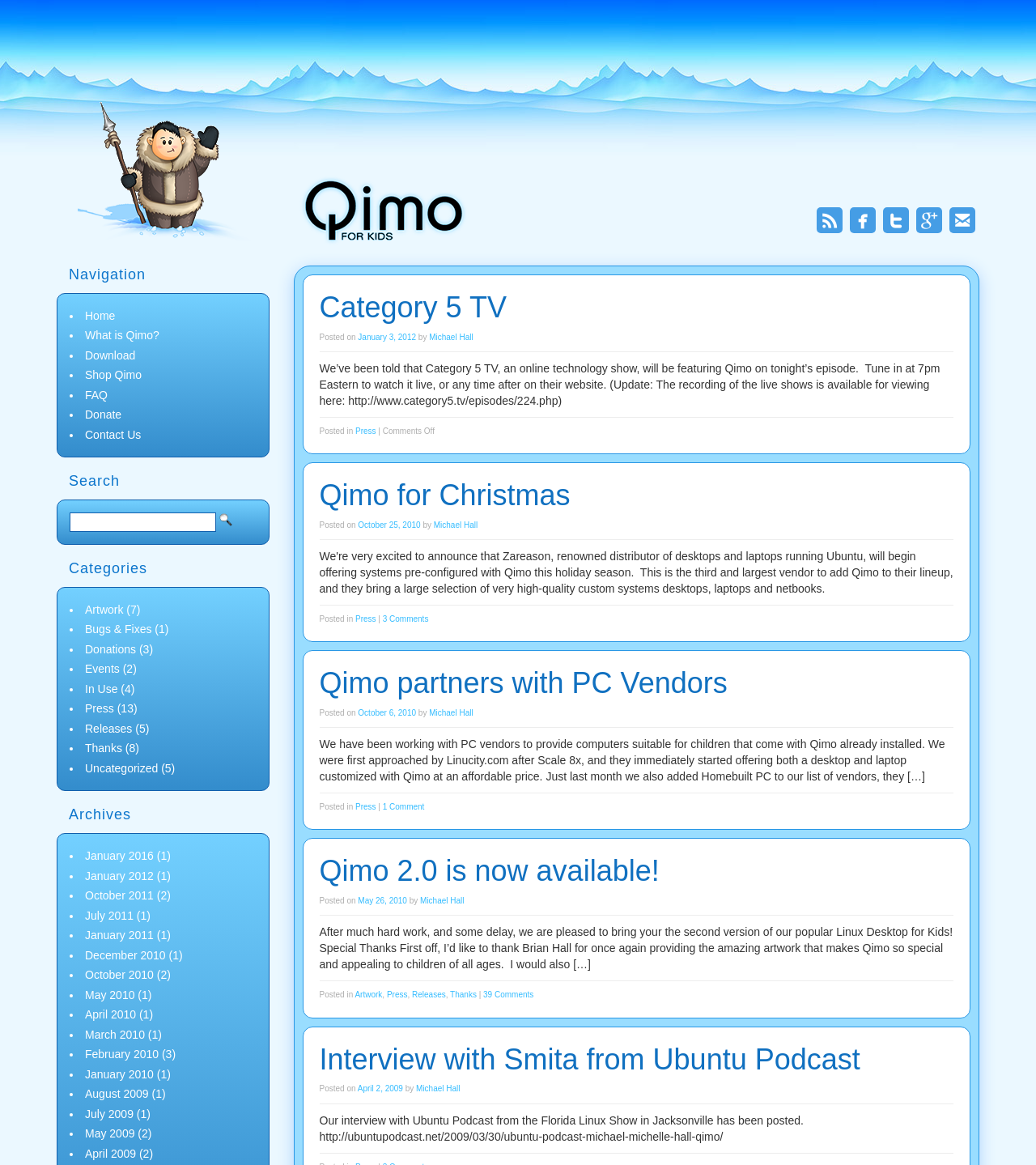Please find and generate the text of the main header of the webpage.

Category 5 TV